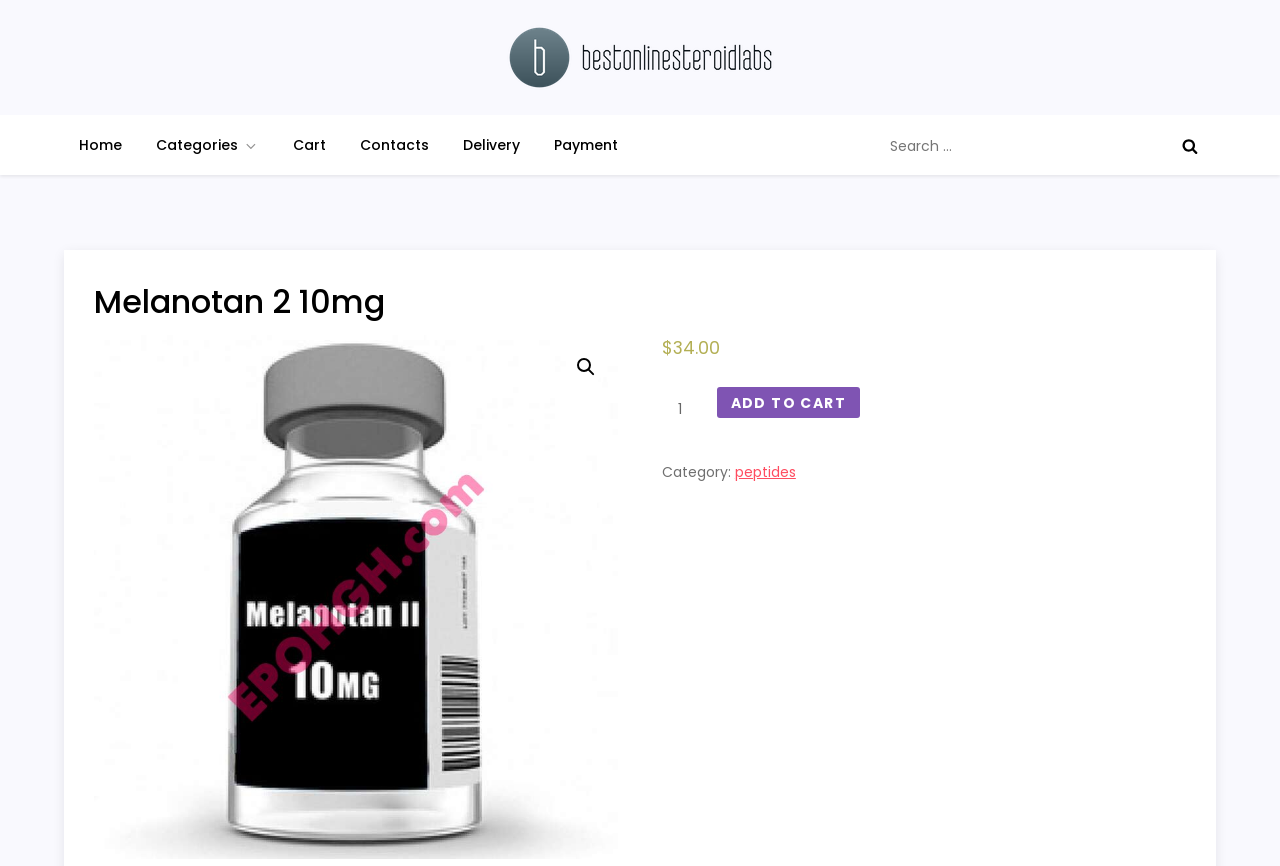Return the bounding box coordinates of the UI element that corresponds to this description: "peptides". The coordinates must be given as four float numbers in the range of 0 and 1, [left, top, right, bottom].

[0.574, 0.534, 0.622, 0.557]